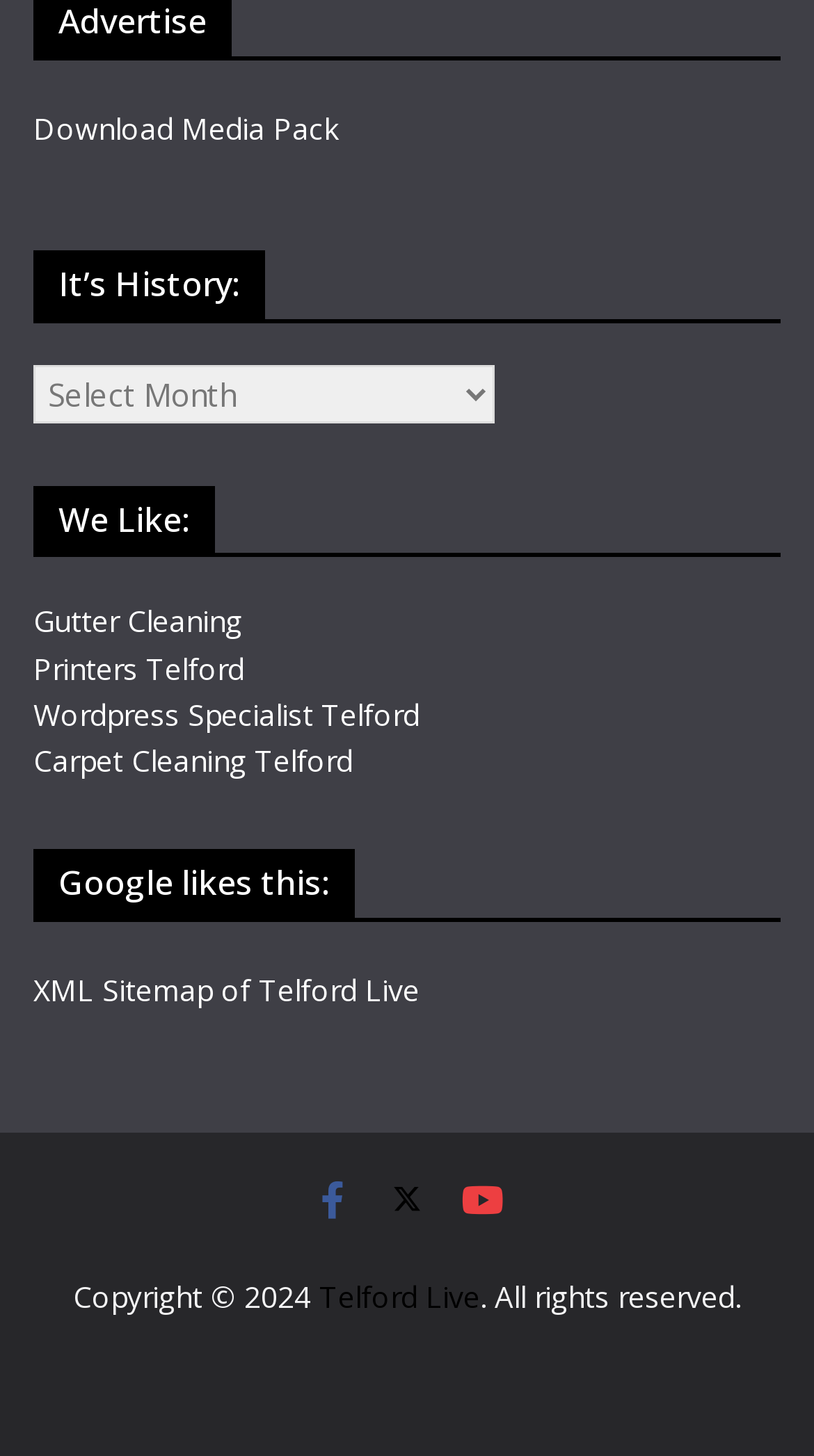Extract the bounding box coordinates for the UI element described as: "Carpet Cleaning Telford".

[0.041, 0.509, 0.433, 0.537]